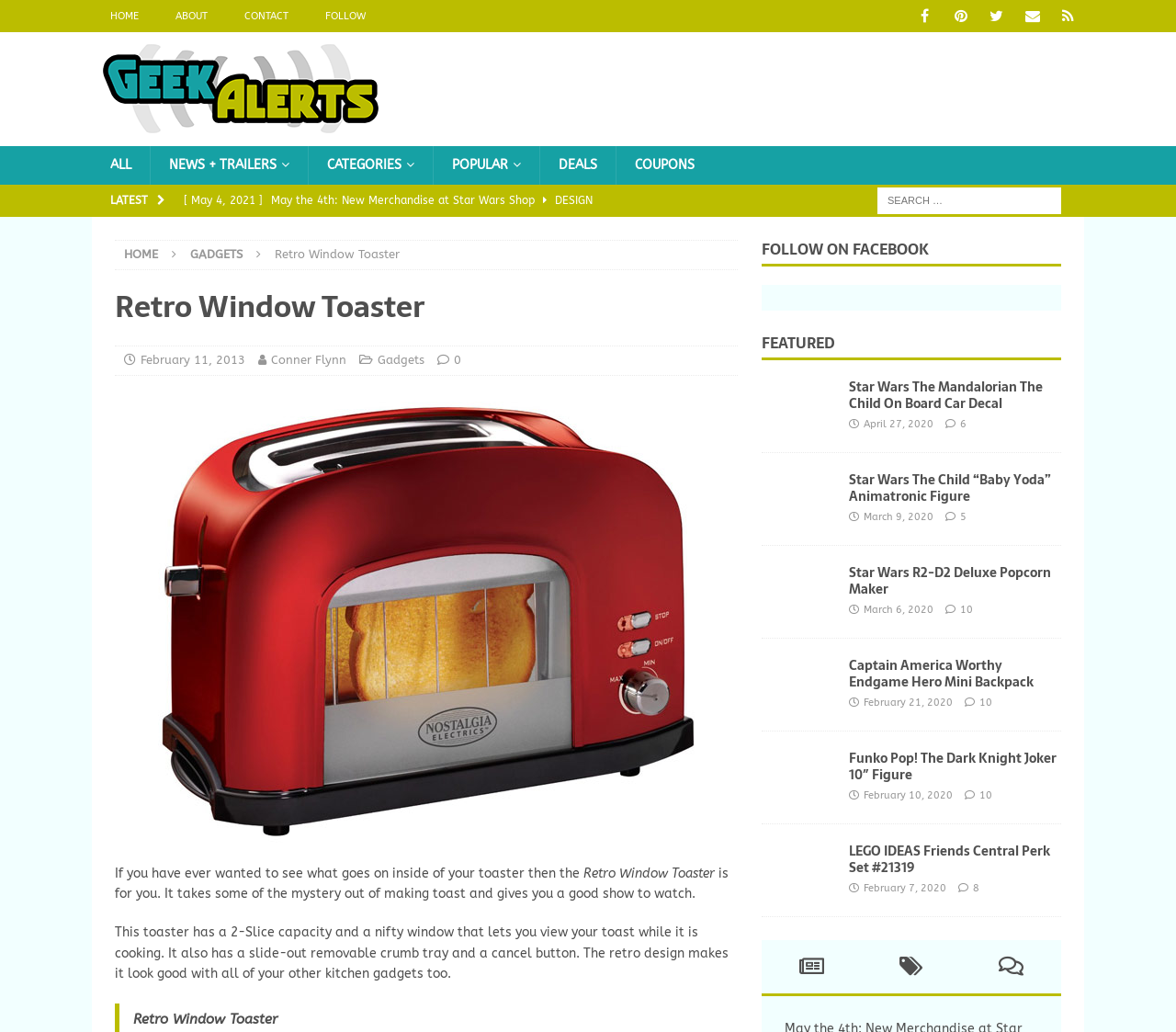Using the information from the screenshot, answer the following question thoroughly:
What is the category of the article about the toaster?

The category of the article can be found in the link 'Gadgets' which is located near the heading of the webpage. This link is likely a category tag for the article.